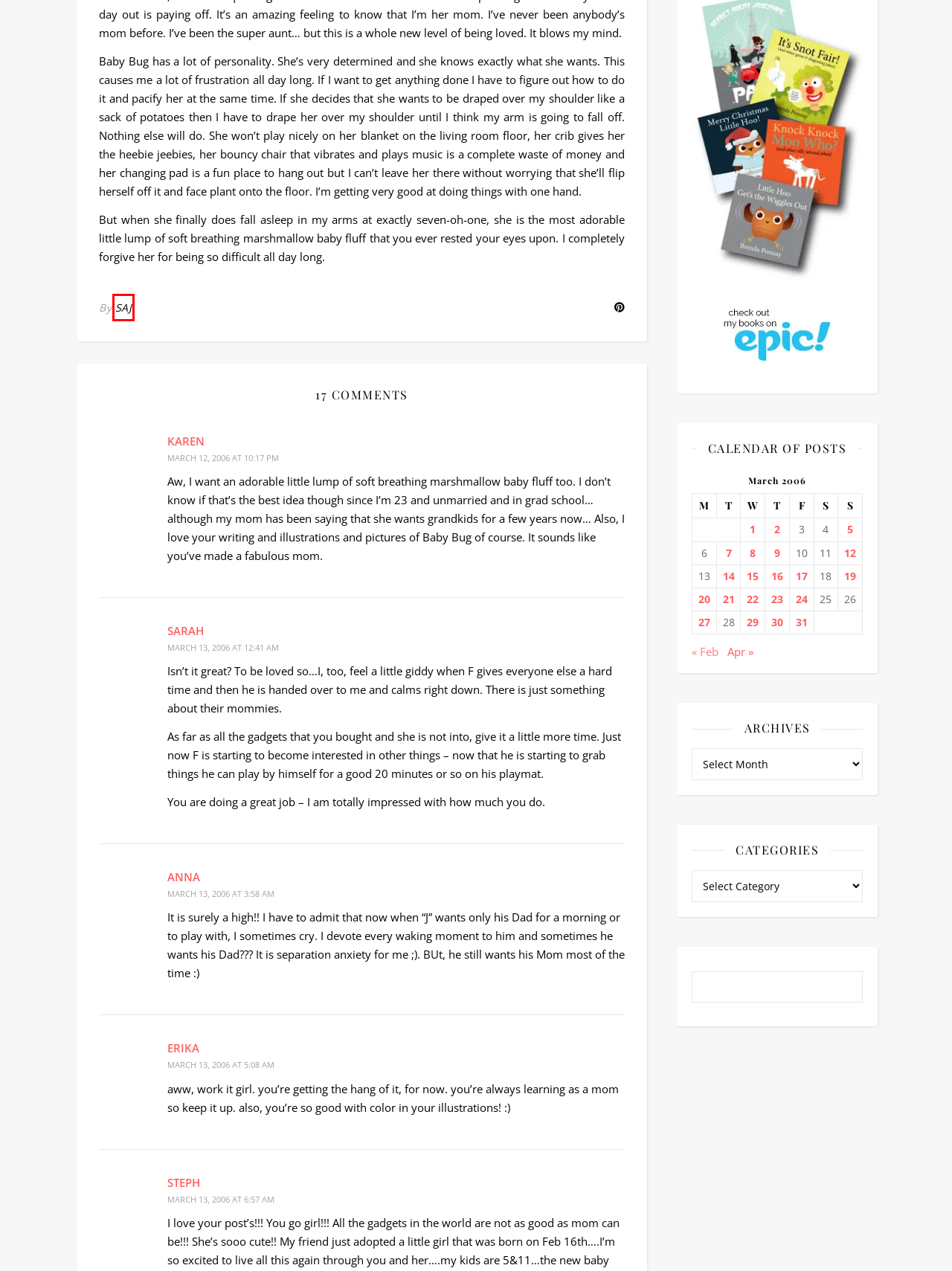You are given a screenshot of a webpage with a red bounding box around an element. Choose the most fitting webpage description for the page that appears after clicking the element within the red bounding box. Here are the candidates:
A. February 2006 – Secret Agent Josephine
B. SAJ – Secret Agent Josephine
C. April 2006 – Secret Agent Josephine
D. illos – Secret Agent Josephine
E. Portfolio – Secret Agent Josephine
F. March 5, 2006 – Secret Agent Josephine
G. Instantly Access 40K+ Kids' Books & More | Epic
H. March 21, 2006 – Secret Agent Josephine

B